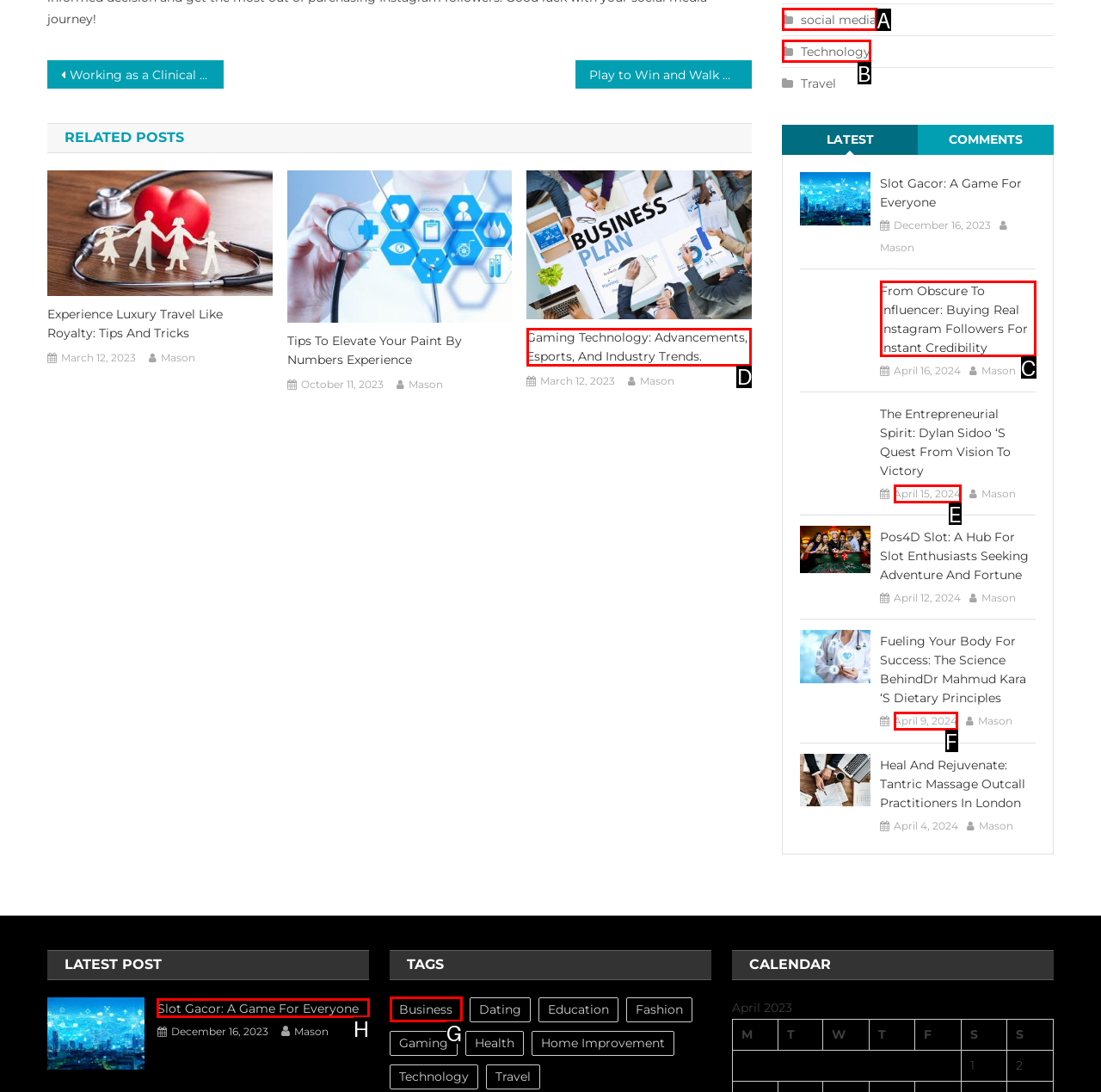Select the option that matches this description: social media
Answer by giving the letter of the chosen option.

A